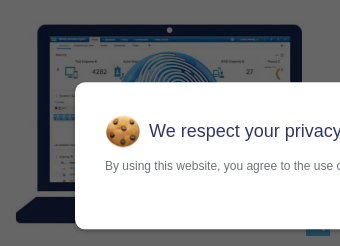Describe every important feature and element in the image comprehensively.

The image features a laptop displaying a digital interface that likely represents the Cisco Identity Service Engine (ISE), showcasing metrics such as the number of devices (4282) and user sessions (27). Prominently overlaid is a message emphasizing privacy: "We respect your privacy!" accompanied by a cookie icon, indicating the website's compliance with cookie usage regulations. The text informs users that by utilizing the site, they are agreeing to the terms regarding cookie use. This alert appears as part of a user-friendly design, aiming to maintain transparency about data usage while interacting with Cisco's training resources.